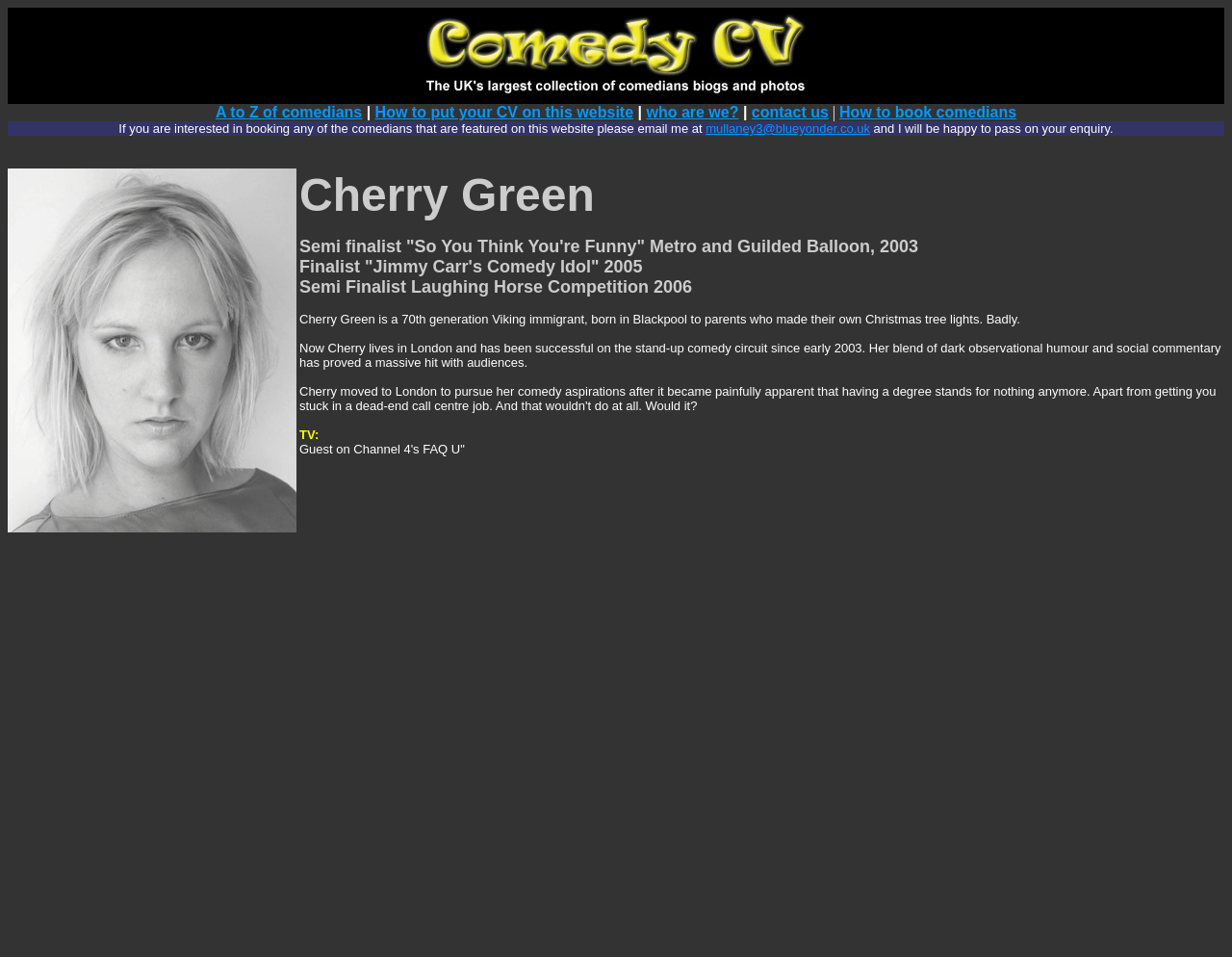How can I contact the website owner?
Using the image as a reference, answer the question with a short word or phrase.

Email mullaney3@blueyonder.co.uk